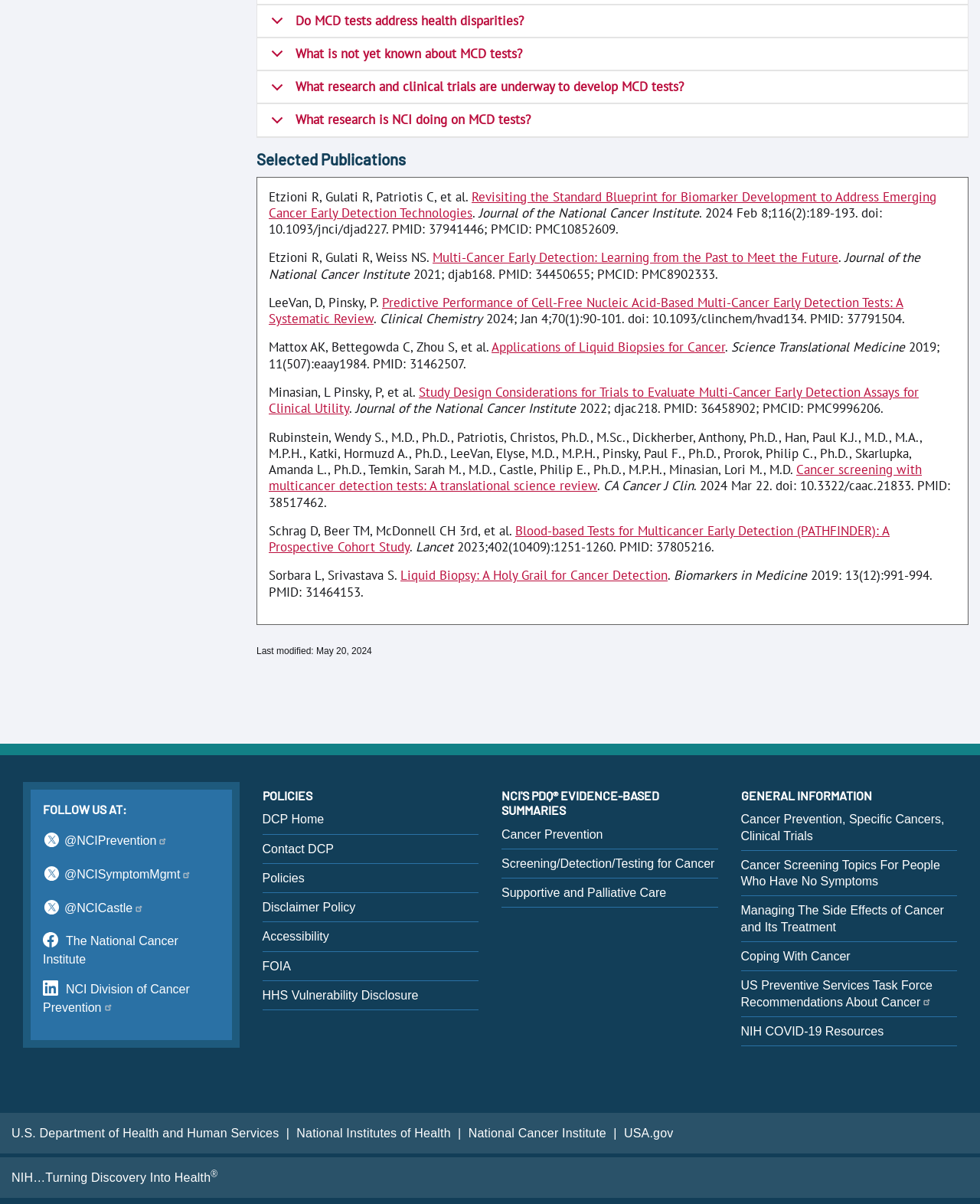Examine the screenshot and answer the question in as much detail as possible: What is the name of the division that the webpage belongs to?

The webpage has a link to the NCI Division of Cancer Prevention, which suggests that the webpage belongs to this division.